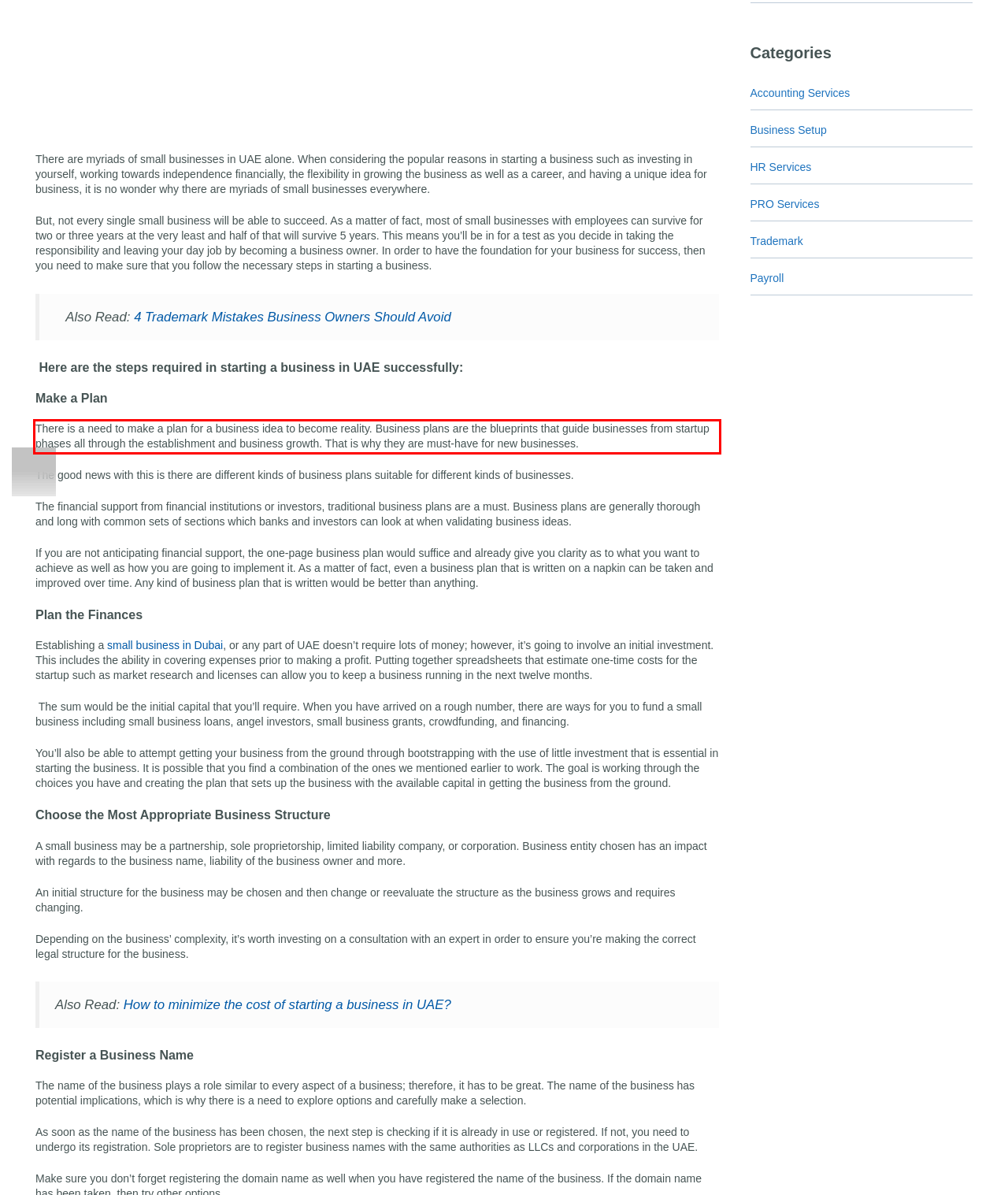Identify and transcribe the text content enclosed by the red bounding box in the given screenshot.

There is a need to make a plan for a business idea to become reality. Business plans are the blueprints that guide businesses from startup phases all through the establishment and business growth. That is why they are must-have for new businesses.